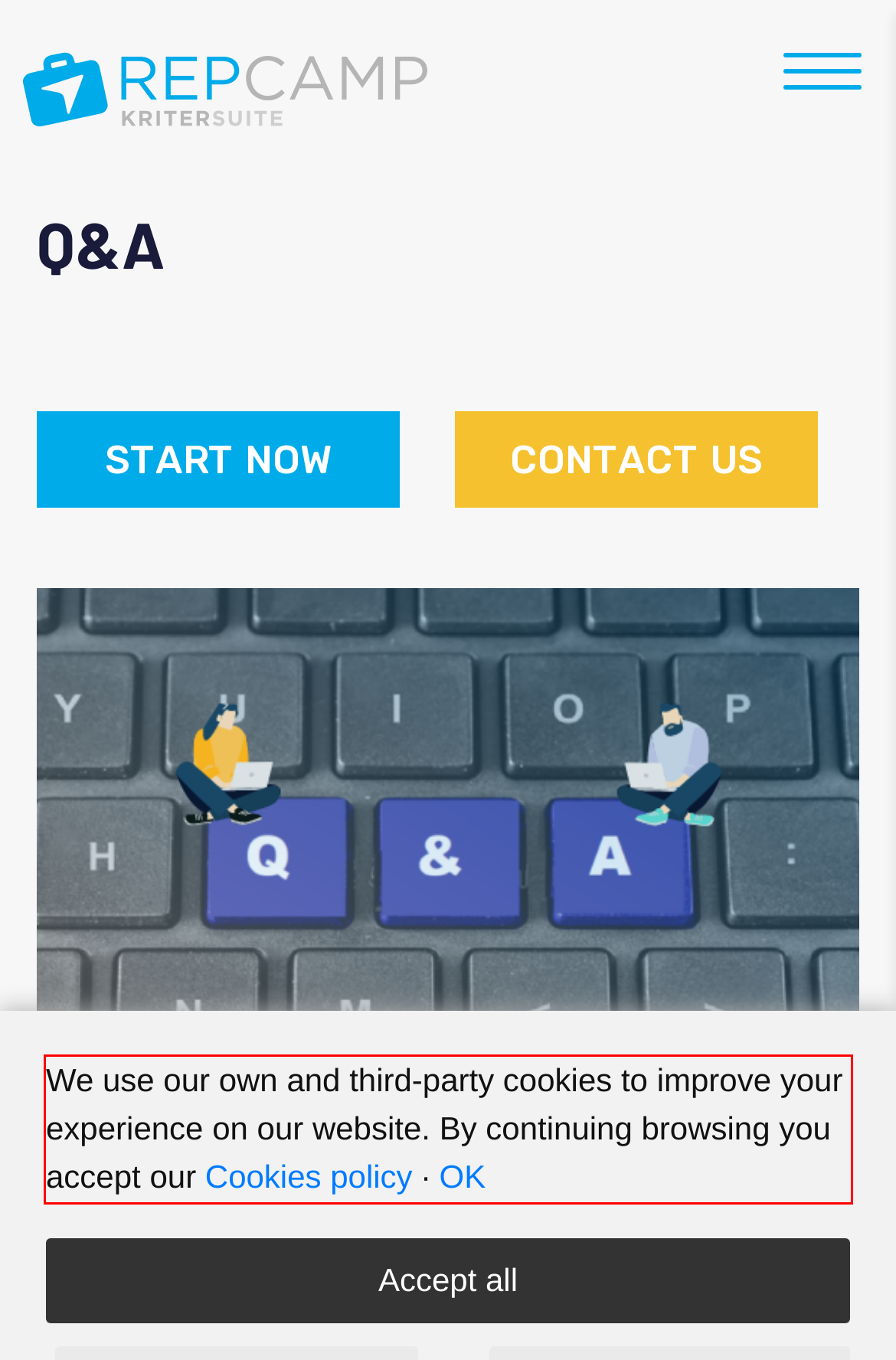View the screenshot of the webpage and identify the UI element surrounded by a red bounding box. Extract the text contained within this red bounding box.

We use our own and third-party cookies to improve your experience on our website. By continuing browsing you accept our Cookies policy · OK